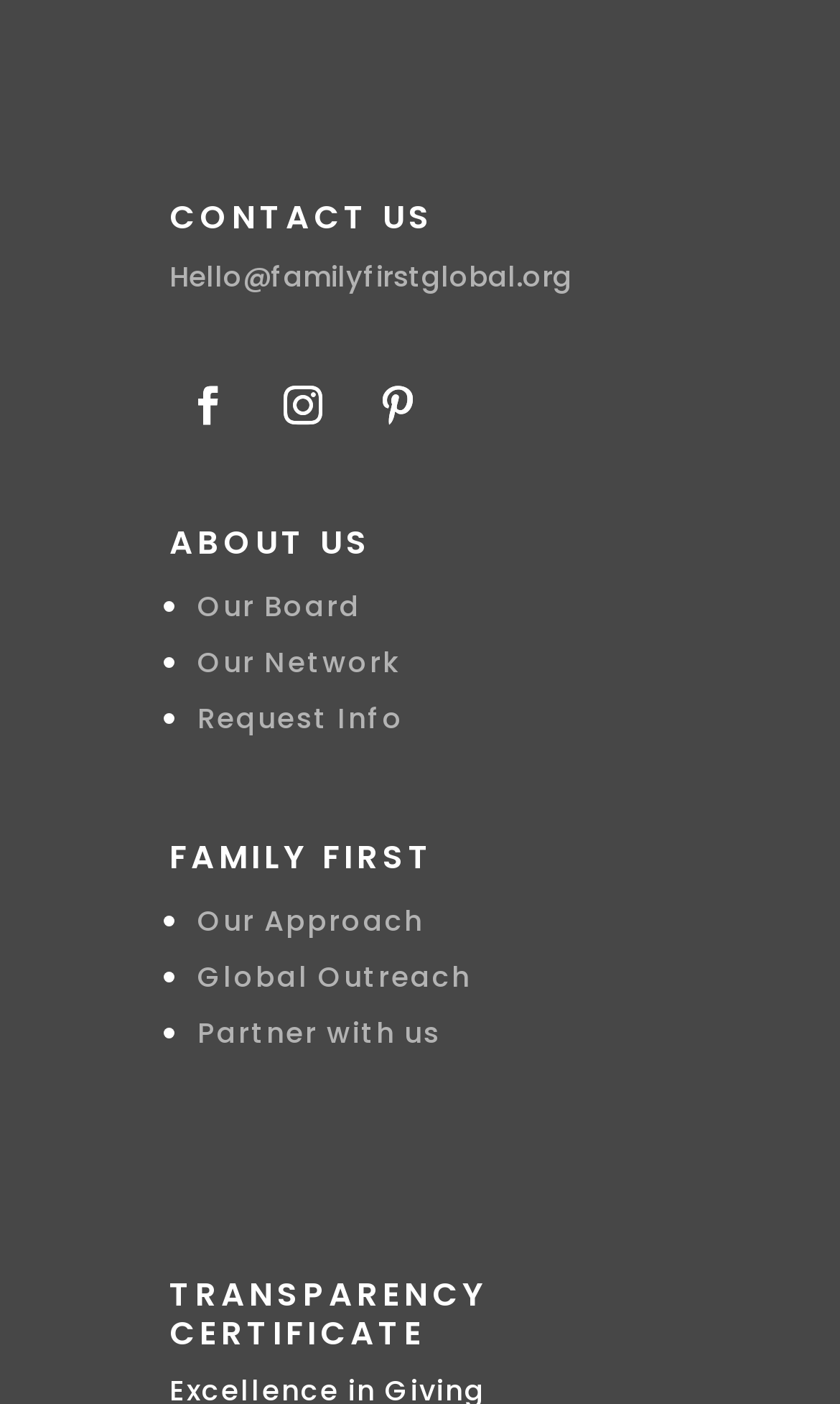Please identify the bounding box coordinates of the element on the webpage that should be clicked to follow this instruction: "Contact us via email". The bounding box coordinates should be given as four float numbers between 0 and 1, formatted as [left, top, right, bottom].

[0.202, 0.182, 0.682, 0.211]